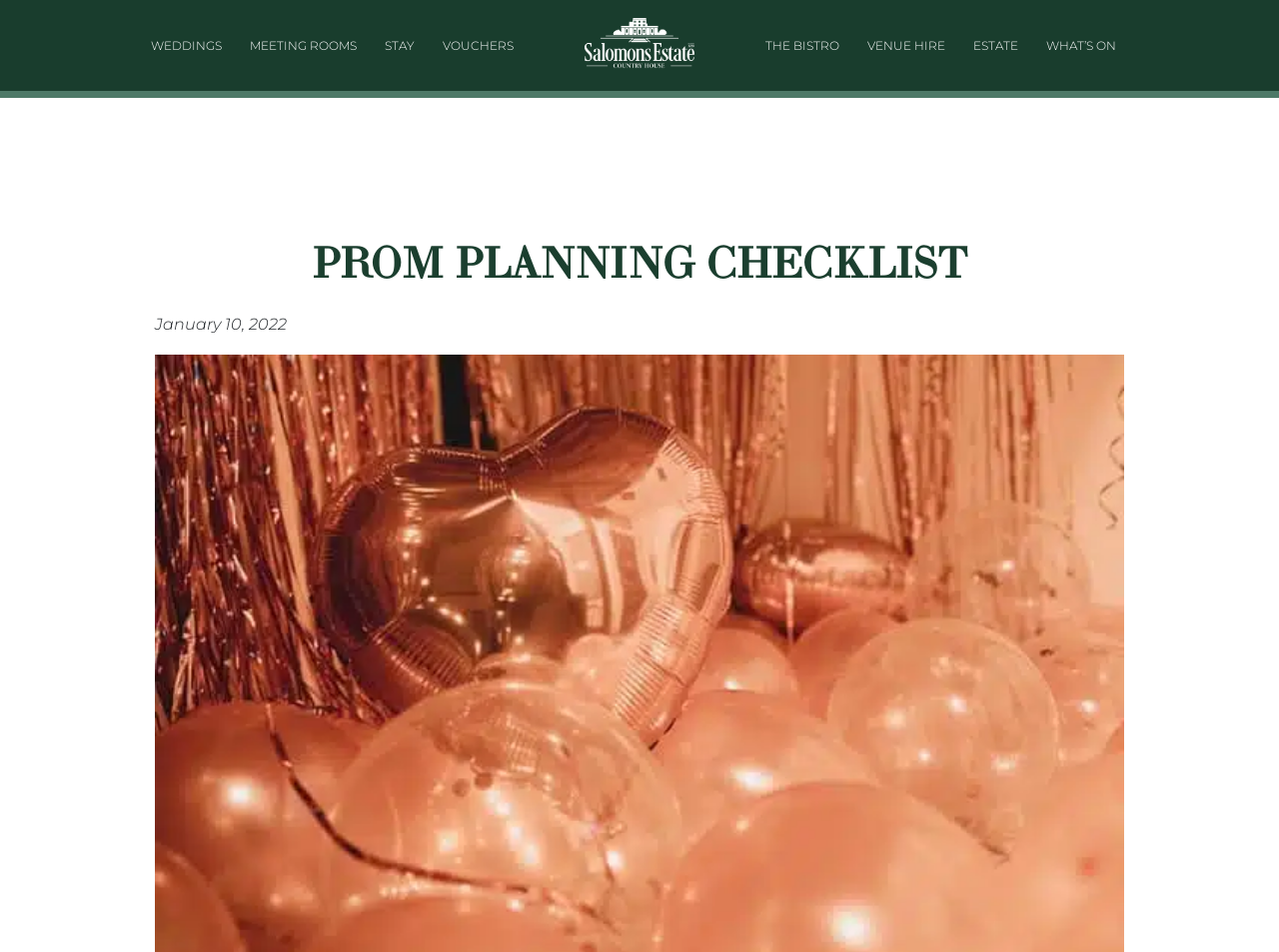Determine the bounding box coordinates for the HTML element described here: "Meeting Rooms".

[0.184, 0.025, 0.29, 0.071]